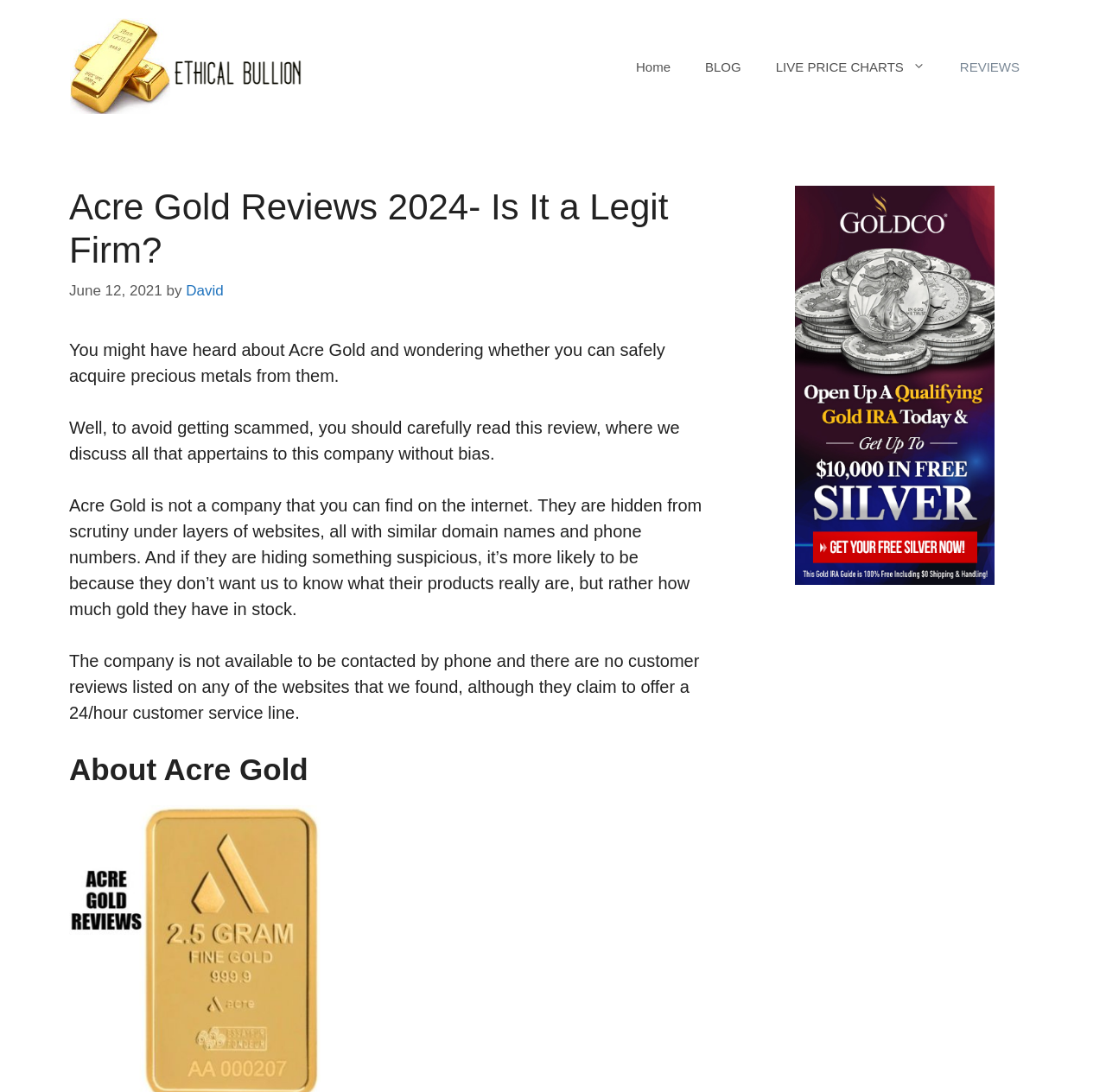What is the purpose of the review?
Look at the screenshot and provide an in-depth answer.

The purpose of the review can be inferred from the first paragraph, where it is stated 'Well, to avoid getting scammed, you should carefully read this review, where we discuss all that appertains to this company without bias.'